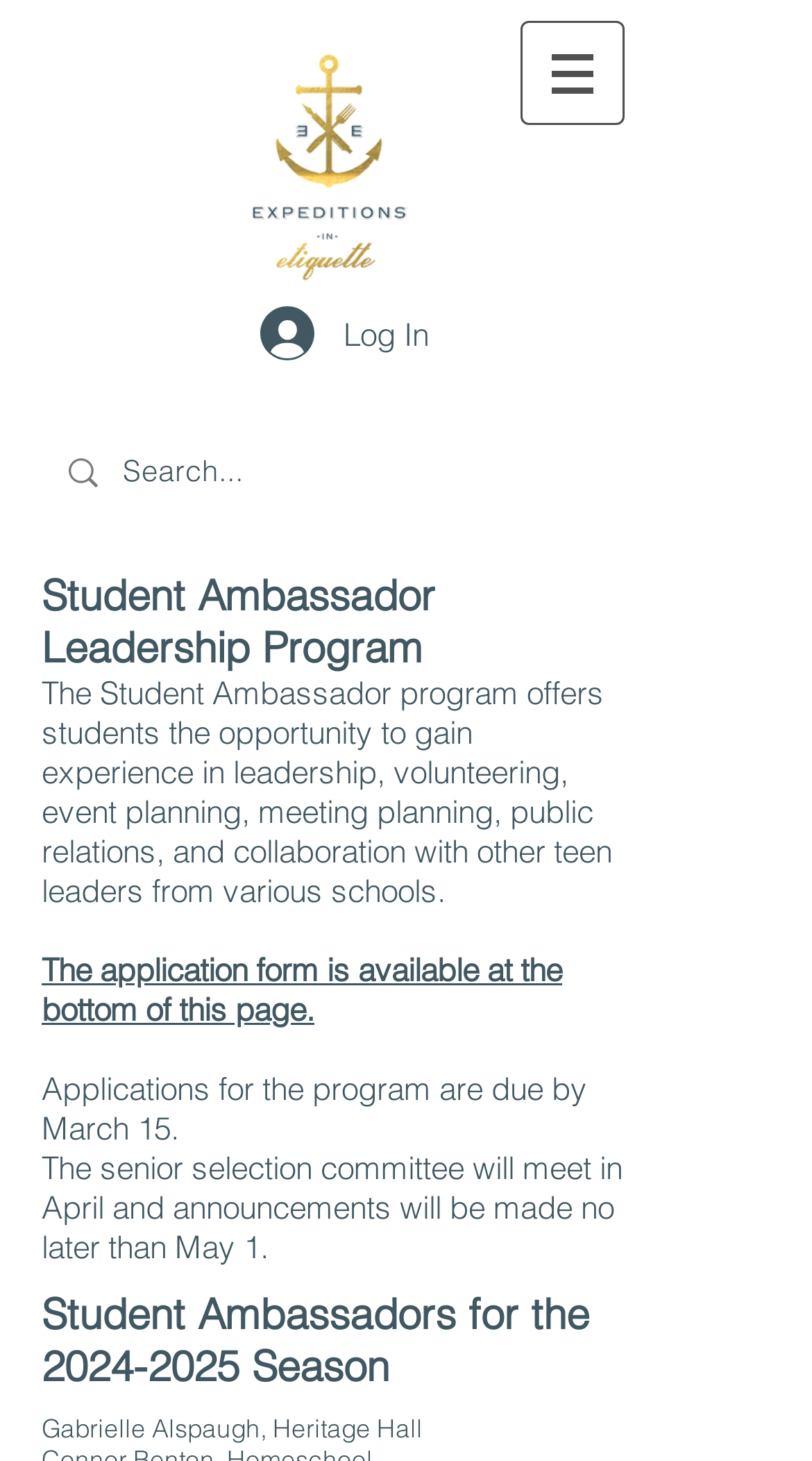Identify the bounding box of the UI component described as: "aria-label="Search..." name="q" placeholder="Search..."".

[0.151, 0.287, 0.669, 0.359]